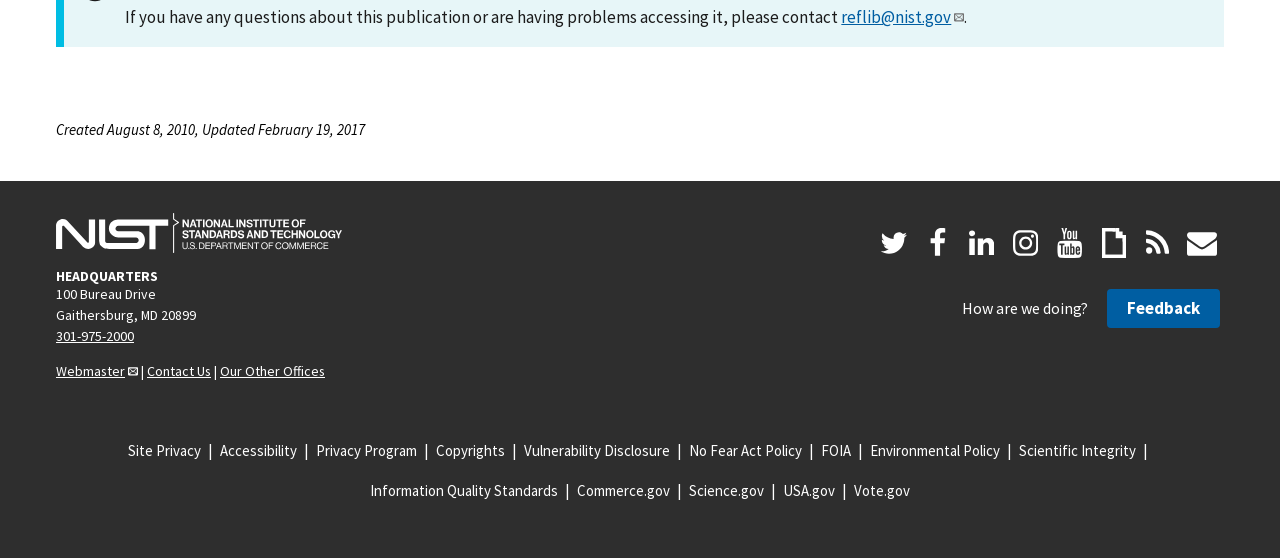Please identify the bounding box coordinates of the area I need to click to accomplish the following instruction: "Contact the webmaster".

[0.044, 0.649, 0.108, 0.681]